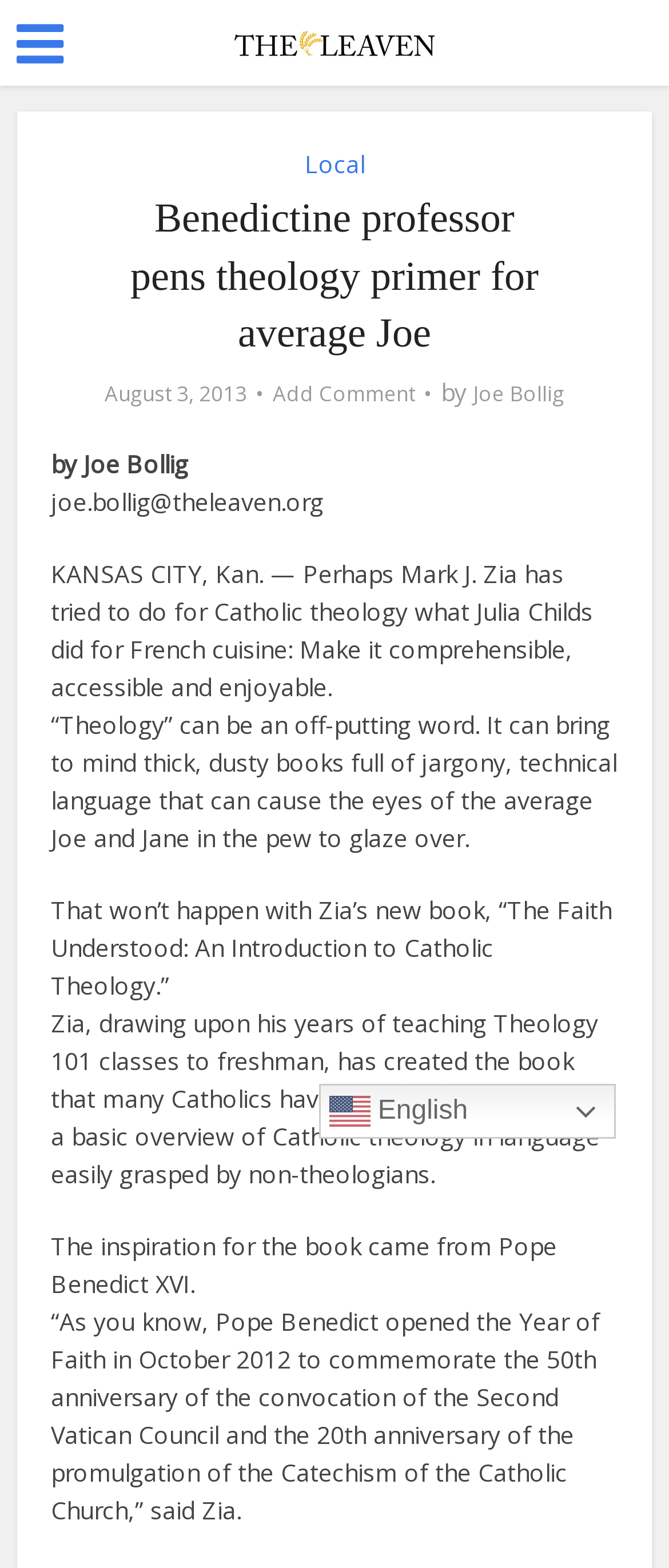Generate a thorough explanation of the webpage's elements.

This webpage is an article from The Leaven Catholic Newspaper, with a title "Benedictine professor pens theology primer for average Joe". At the top left corner, there is a small icon and a link to the newspaper's homepage. Below the title, there is a horizontal navigation menu with a link to "Local" and other sections.

The article's main content starts with a heading, followed by the publication date "August 3, 2013", and a link to "Add Comment". The author's name, "Joe Bollig", is mentioned, along with his email address. The article's body text is divided into several paragraphs, which discuss how Mark J. Zia's new book, "The Faith Understood: An Introduction to Catholic Theology", aims to make Catholic theology more accessible and comprehensible to the average person.

The text is arranged in a single column, with no images or other multimedia elements besides the newspaper's logo at the top. There are several links throughout the article, including one to the author's name and another to switch the language to English. At the bottom right corner, there is a small flag icon representing the English language.